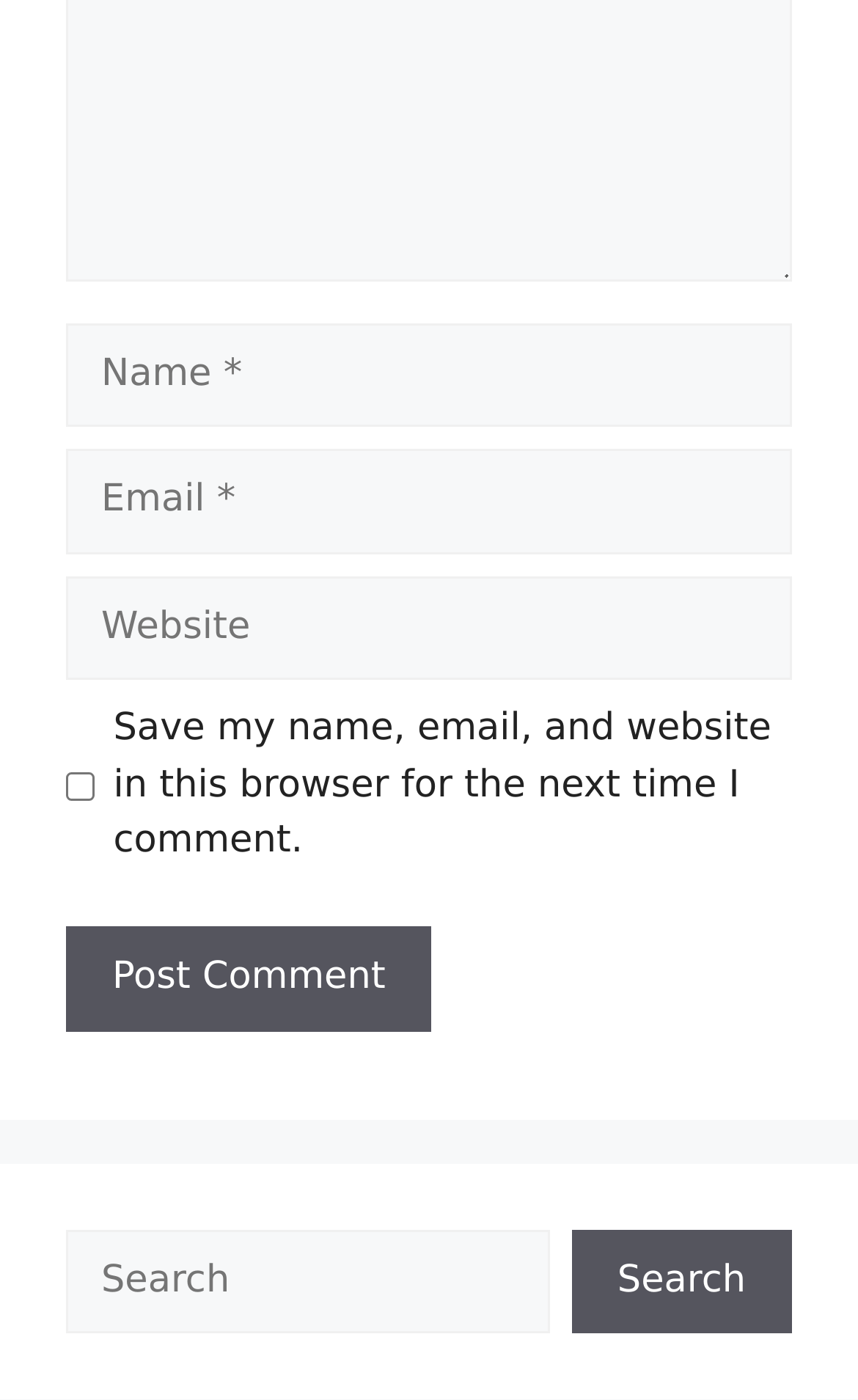Is the 'Save my name...' checkbox checked?
Based on the image, provide a one-word or brief-phrase response.

No